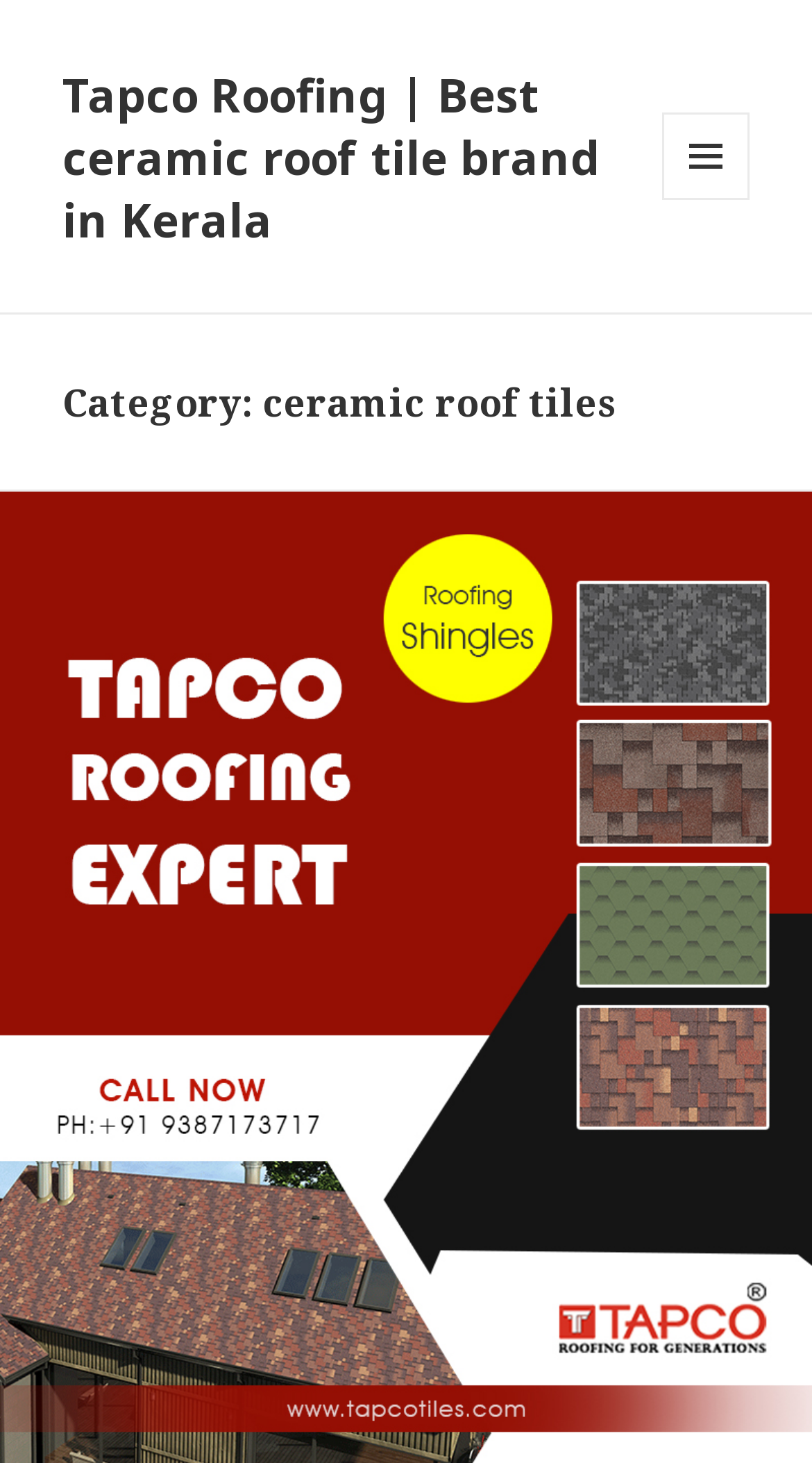Given the element description, predict the bounding box coordinates in the format (top-left x, top-left y, bottom-right x, bottom-right y), using floating point numbers between 0 and 1: alt="Make A Teddy"

None